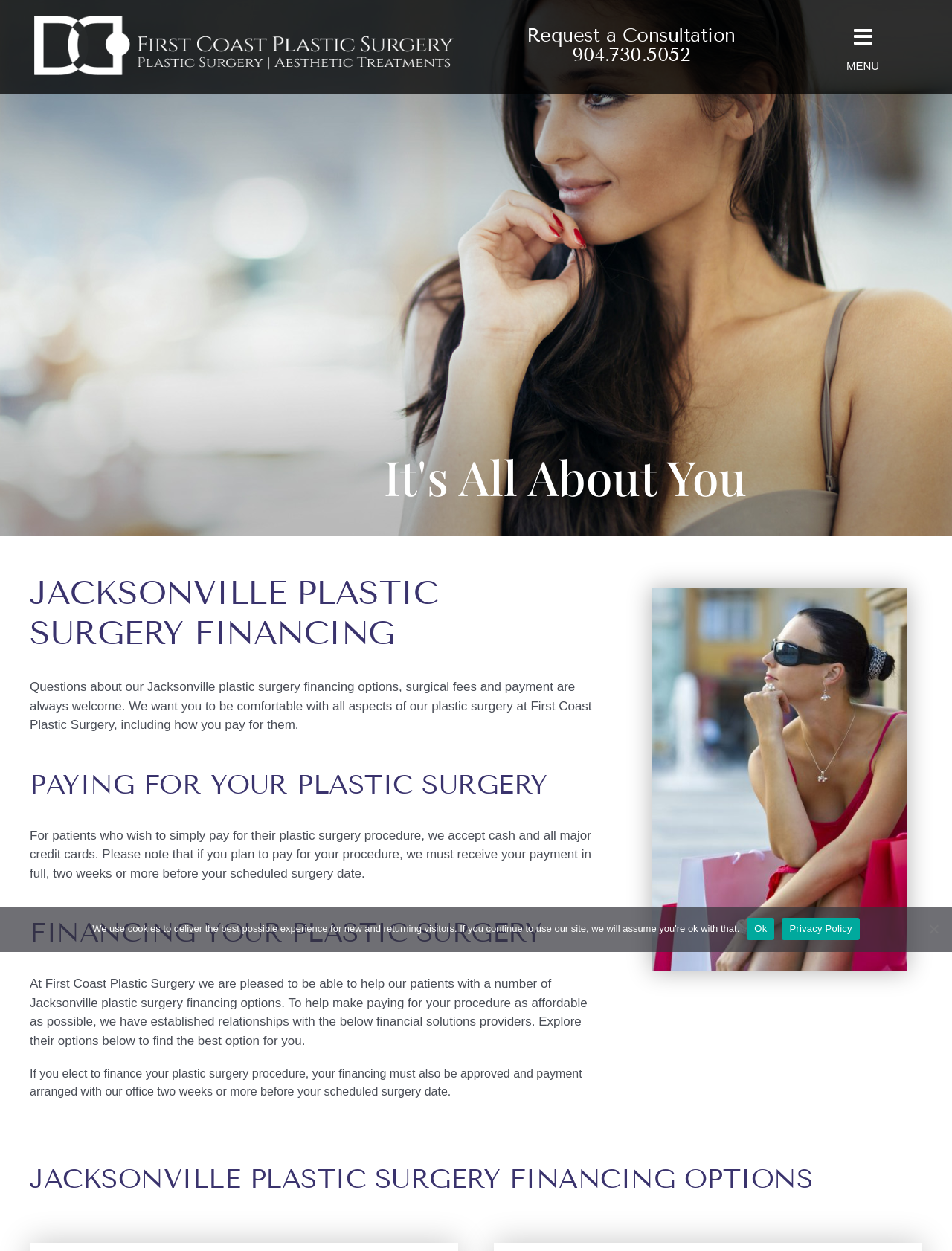What is the name of the plastic surgery center?
Based on the image, answer the question in a detailed manner.

I found this information in the link 'Welcome to First Coast Plastic Surgery' and the image 'Jacksonville Plastic Surgery and Cosmetic Treatment Center' which both mention the name of the center.